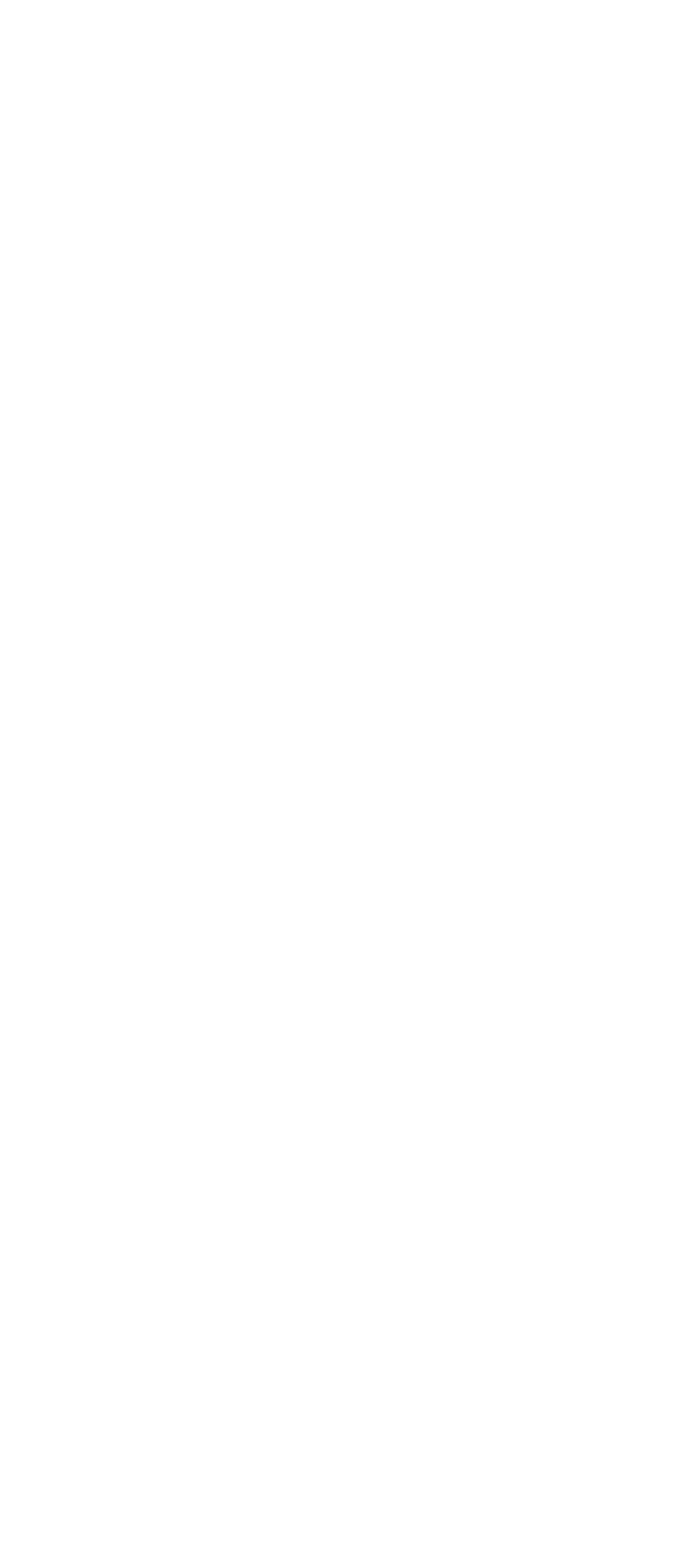Highlight the bounding box coordinates of the region I should click on to meet the following instruction: "Submit application".

[0.05, 0.819, 0.481, 0.864]